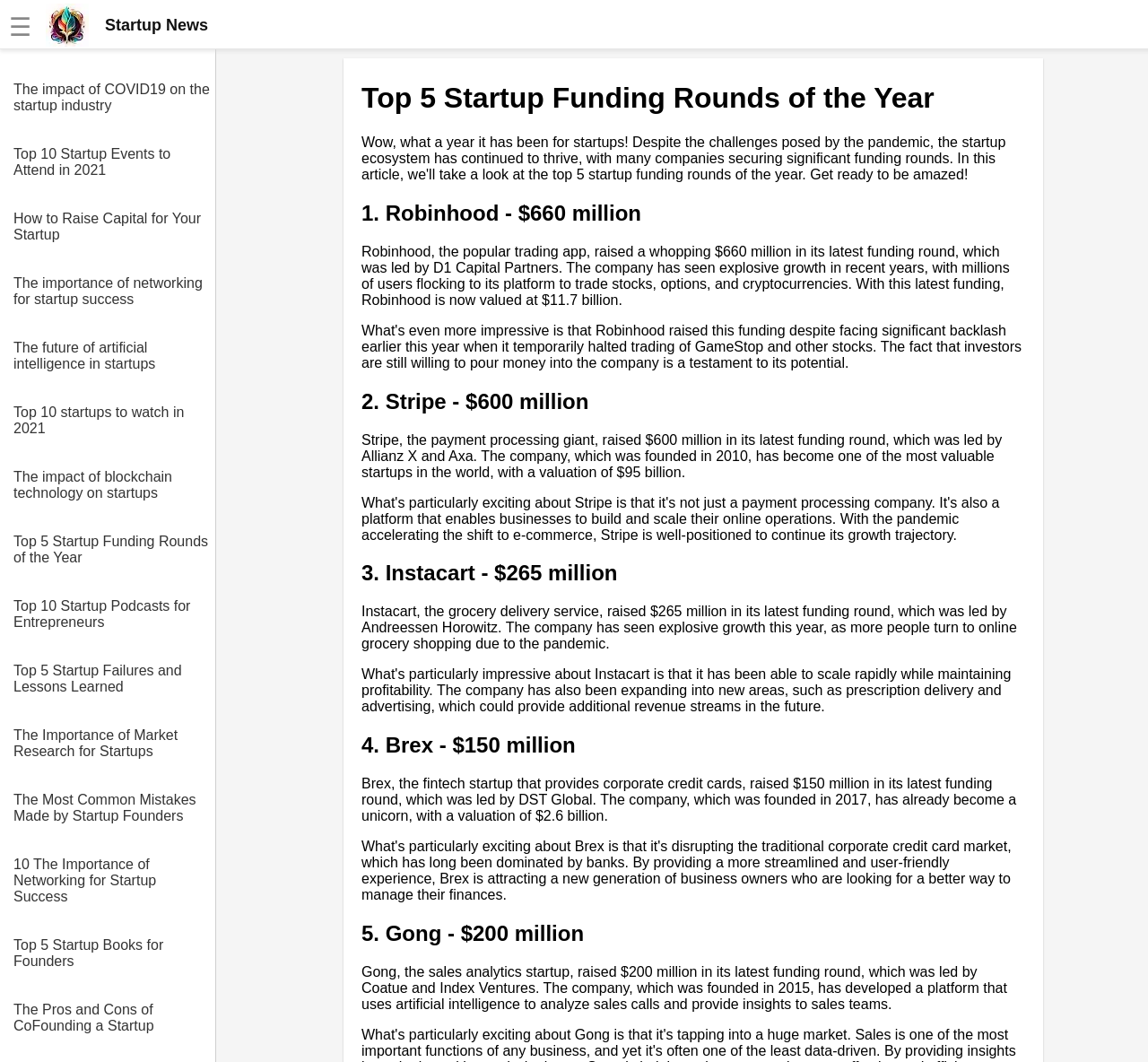Highlight the bounding box coordinates of the element that should be clicked to carry out the following instruction: "Read about the impact of COVID19 on the startup industry". The coordinates must be given as four float numbers ranging from 0 to 1, i.e., [left, top, right, bottom].

[0.012, 0.063, 0.188, 0.107]